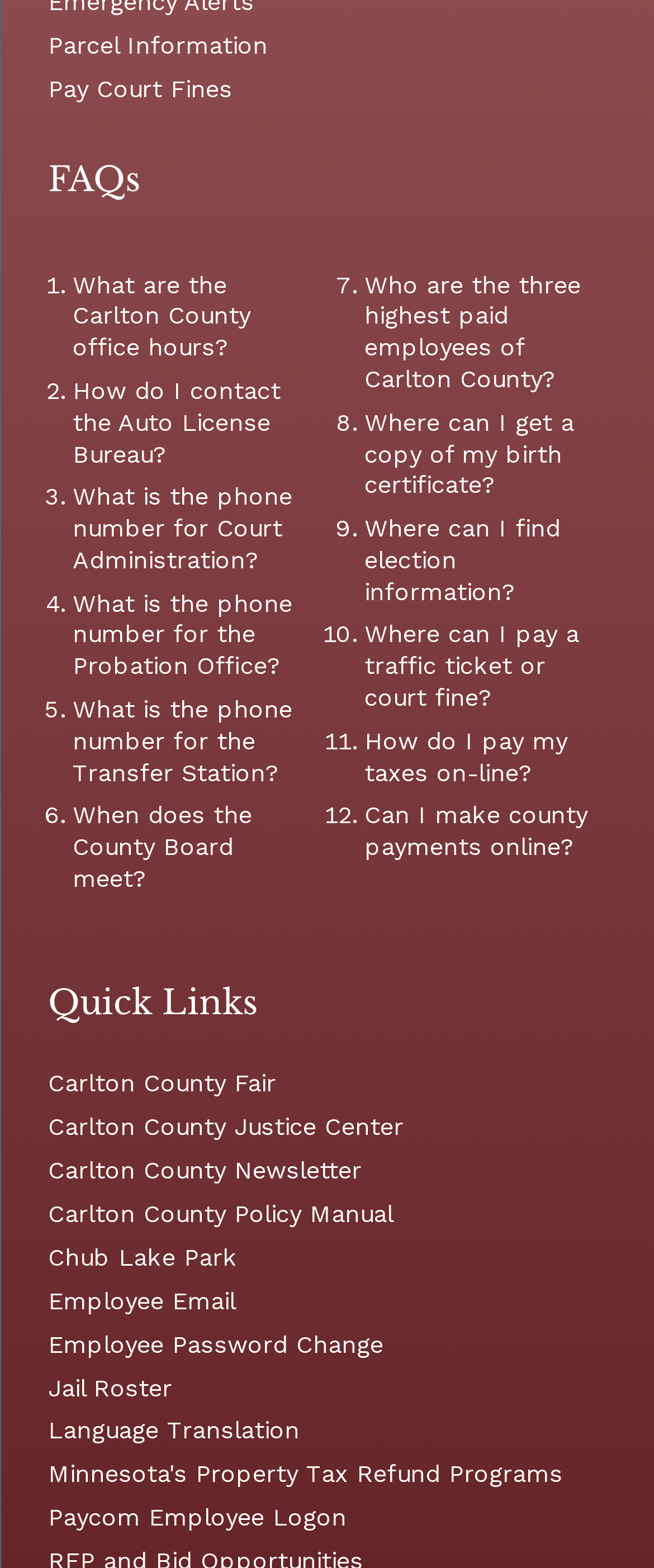What is the purpose of the Quick Links section? Refer to the image and provide a one-word or short phrase answer.

Provide quick access to important links